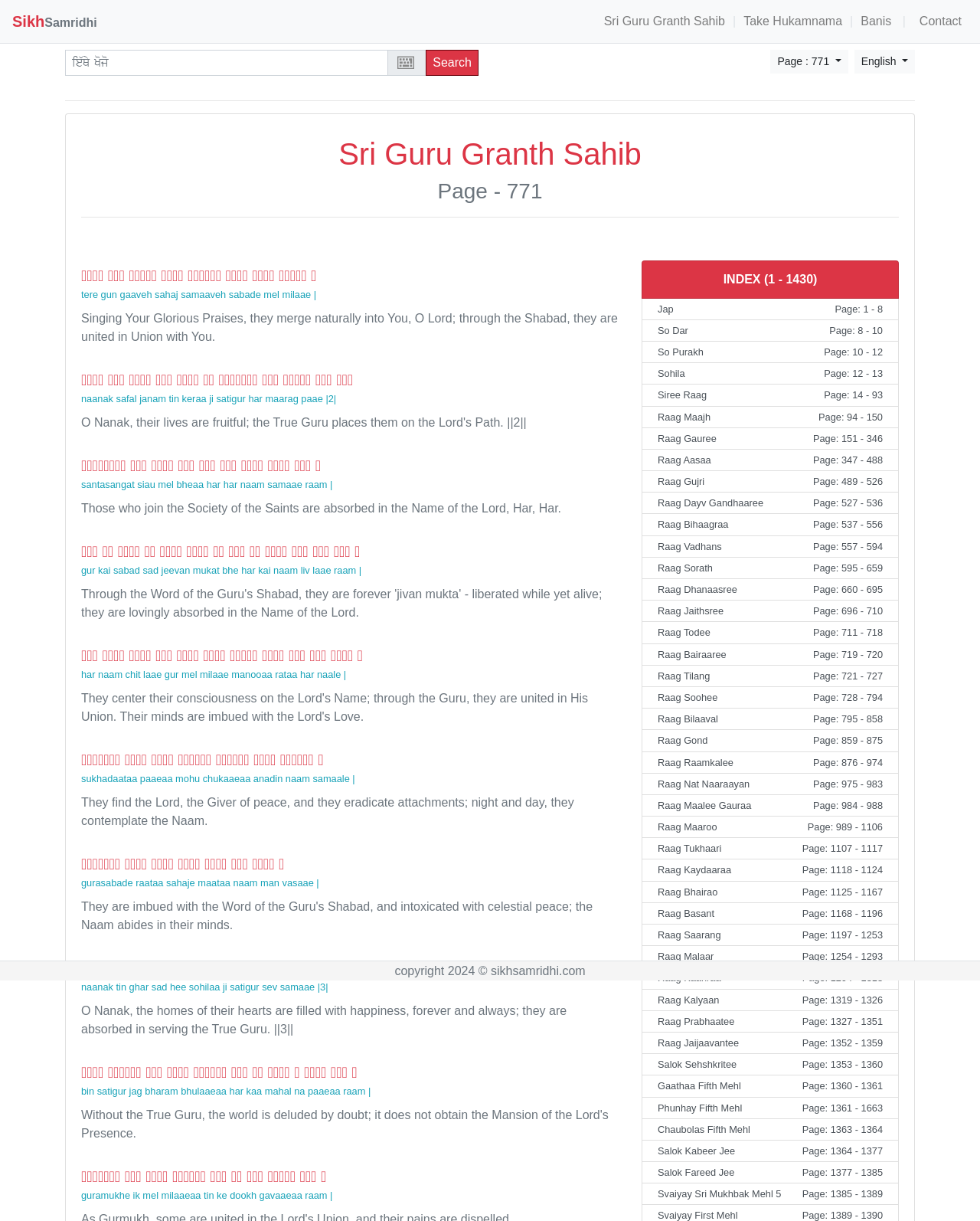What is the current page number?
Answer briefly with a single word or phrase based on the image.

771